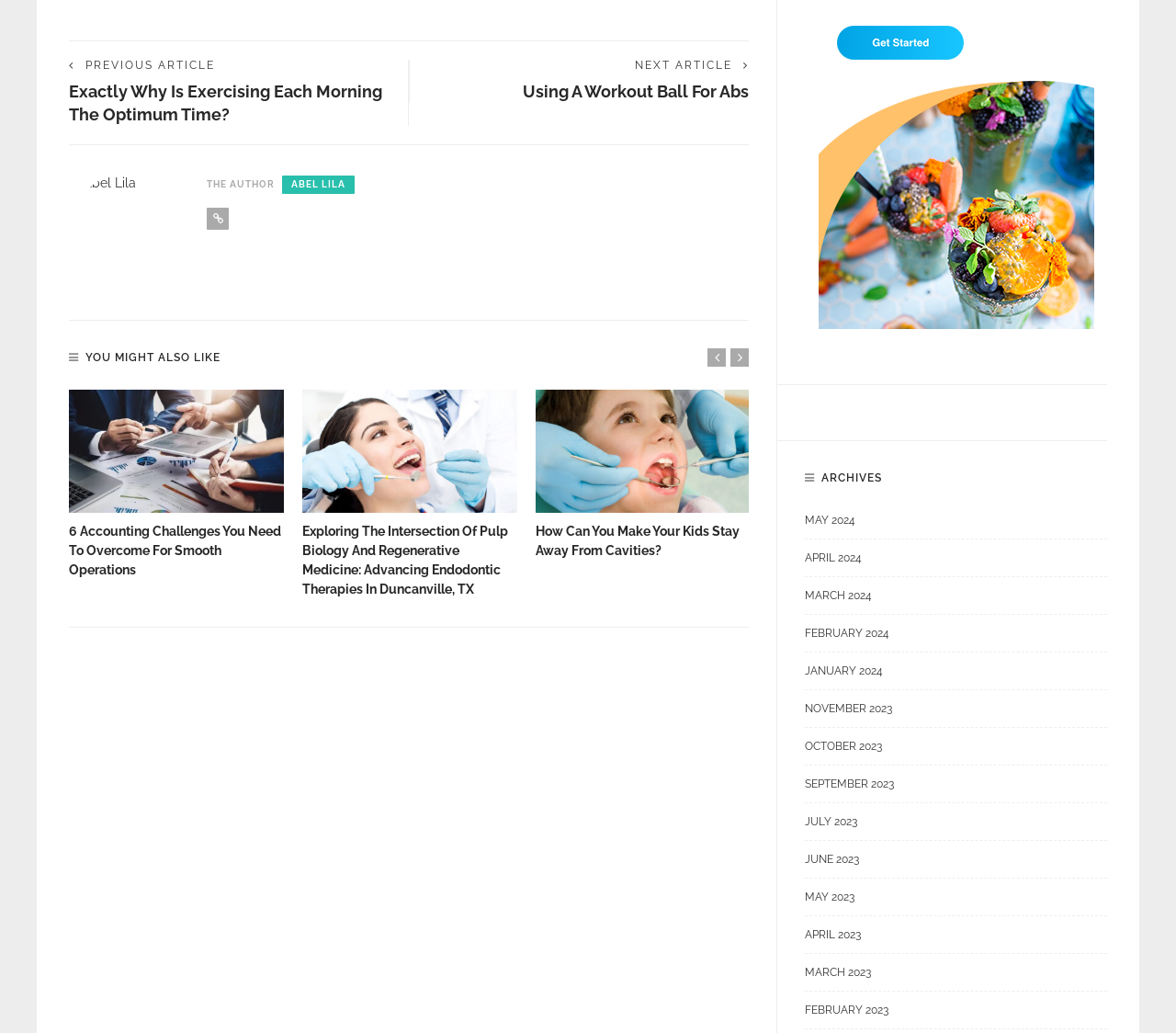How many months are listed in the archives section?
Refer to the image and give a detailed answer to the question.

I counted the number of links under the heading 'ARCHIVES' and found that there are 12 months listed: 'MAY 2024', 'APRIL 2024', 'MARCH 2024', 'FEBRUARY 2024', 'JANUARY 2024', 'NOVEMBER 2023', 'OCTOBER 2023', 'SEPTEMBER 2023', 'JULY 2023', 'JUNE 2023', 'MAY 2023', and 'APRIL 2023'.